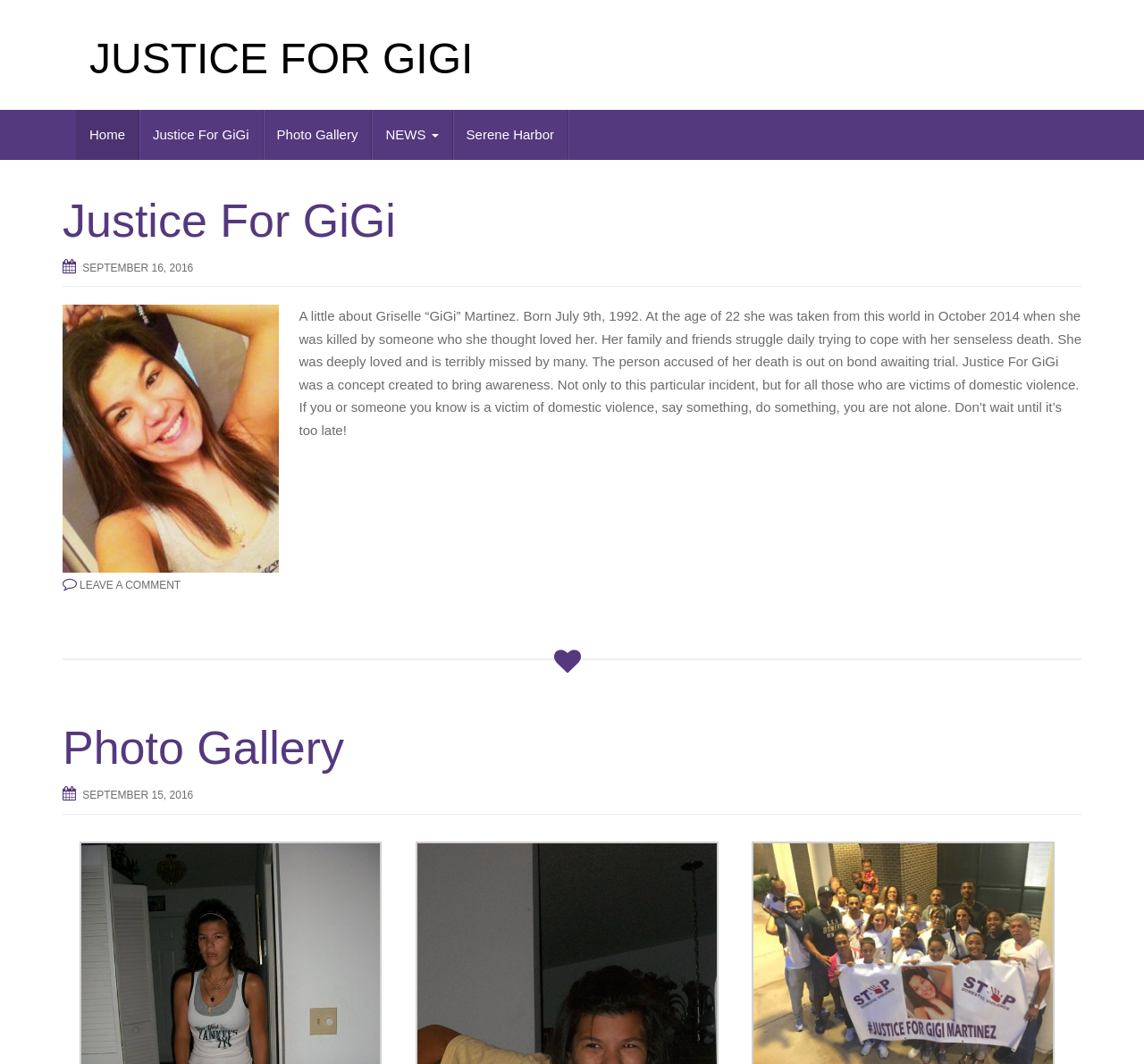Identify the bounding box coordinates for the region to click in order to carry out this instruction: "View Photo Gallery". Provide the coordinates using four float numbers between 0 and 1, formatted as [left, top, right, bottom].

[0.23, 0.103, 0.325, 0.15]